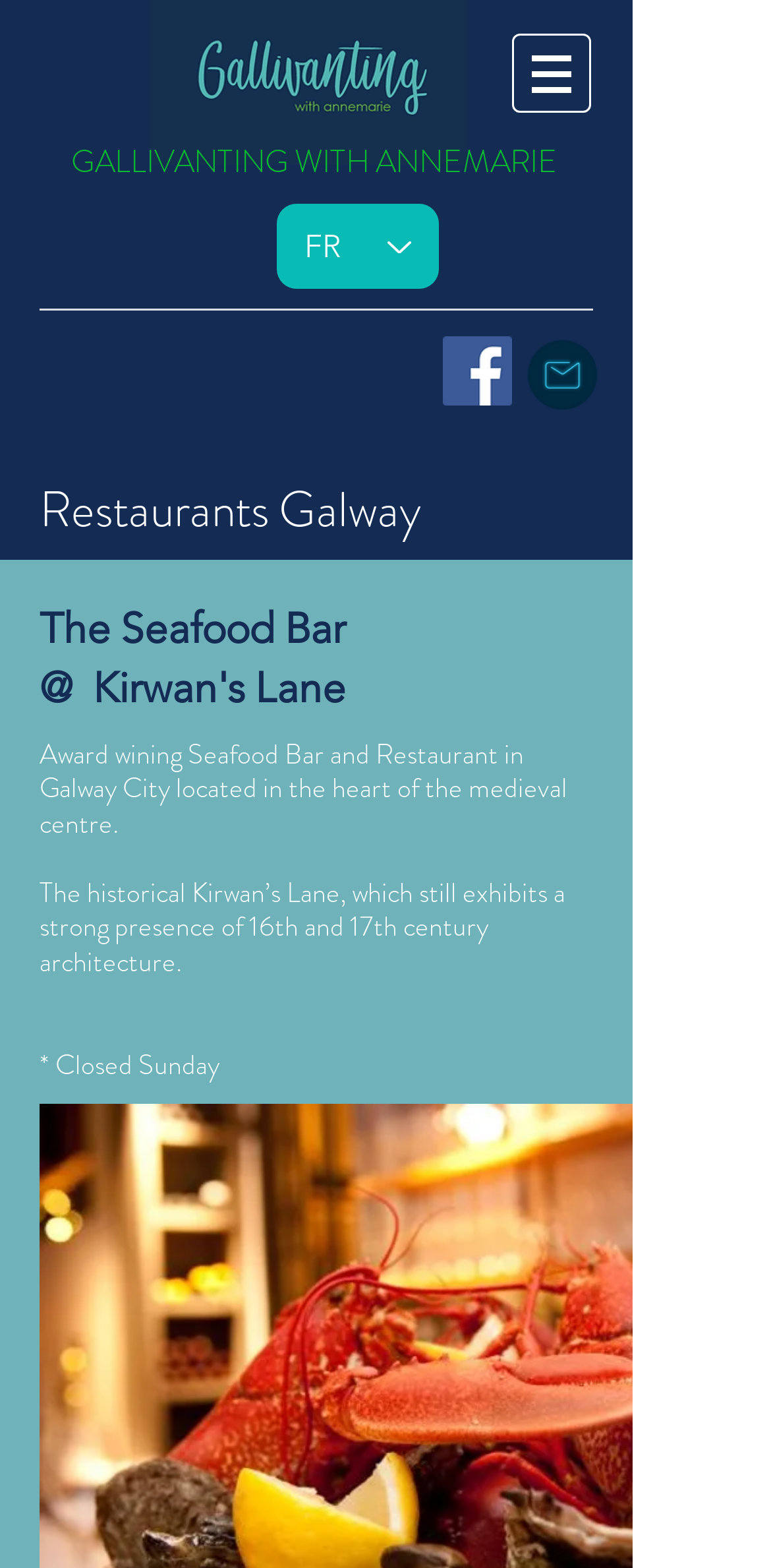What is the language currently selected?
Answer with a single word or phrase, using the screenshot for reference.

French